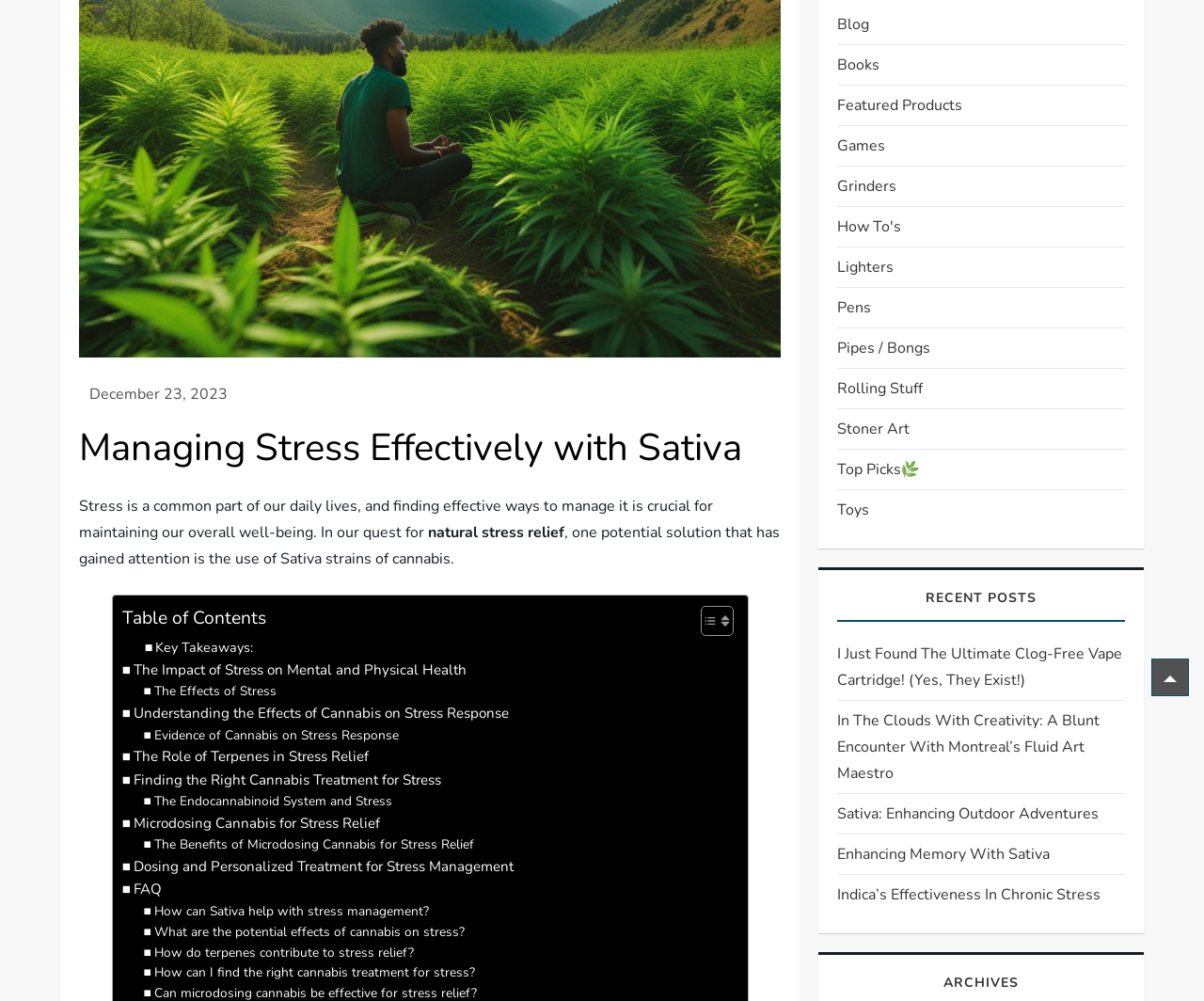Based on the element description Arts & Culture26 Post(s), identify the bounding box coordinates for the UI element. The coordinates should be in the format (top-left x, top-left y, bottom-right x, bottom-right y) and within the 0 to 1 range.

None